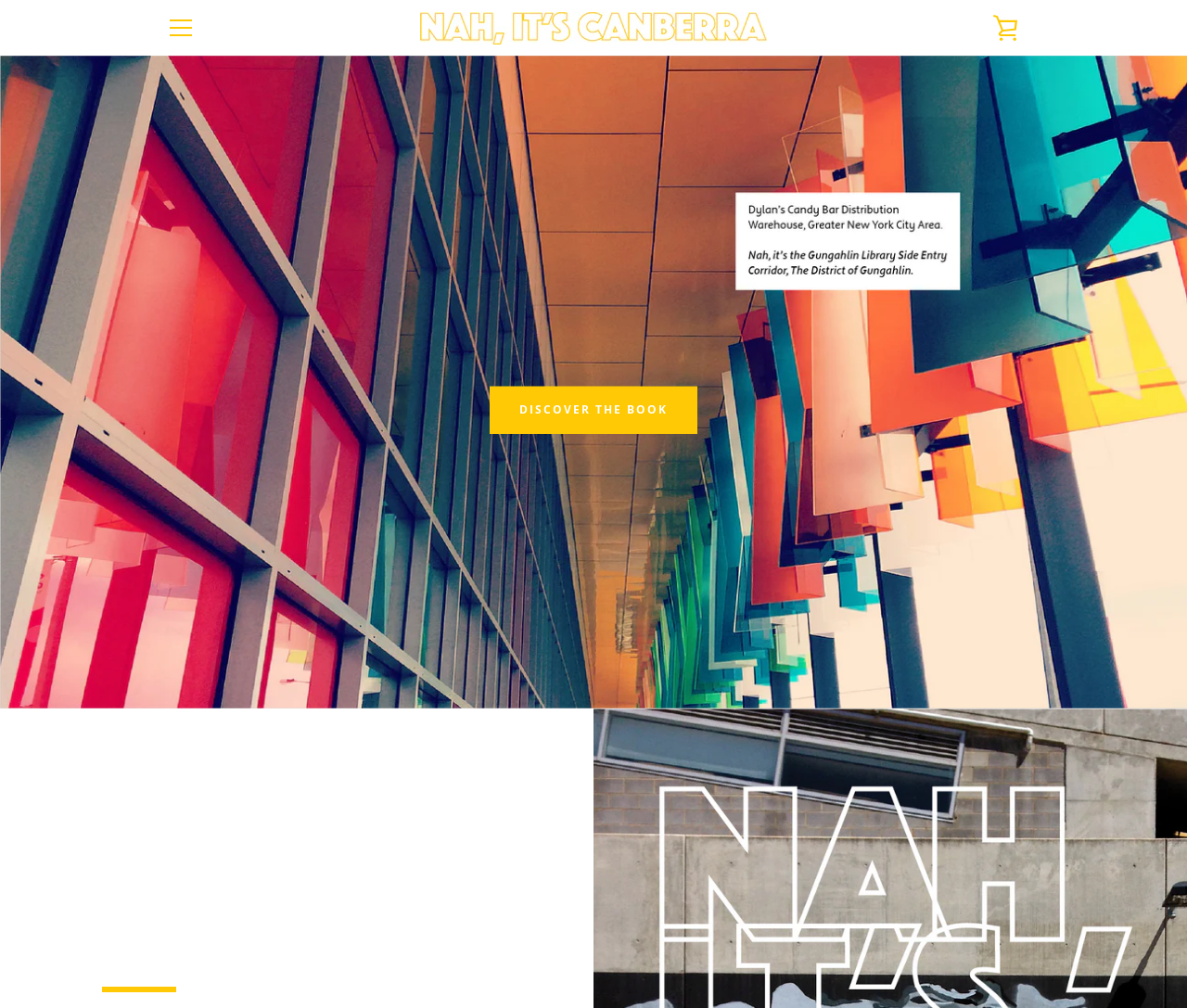Please reply with a single word or brief phrase to the question: 
What is the text on the top-left button?

MENU